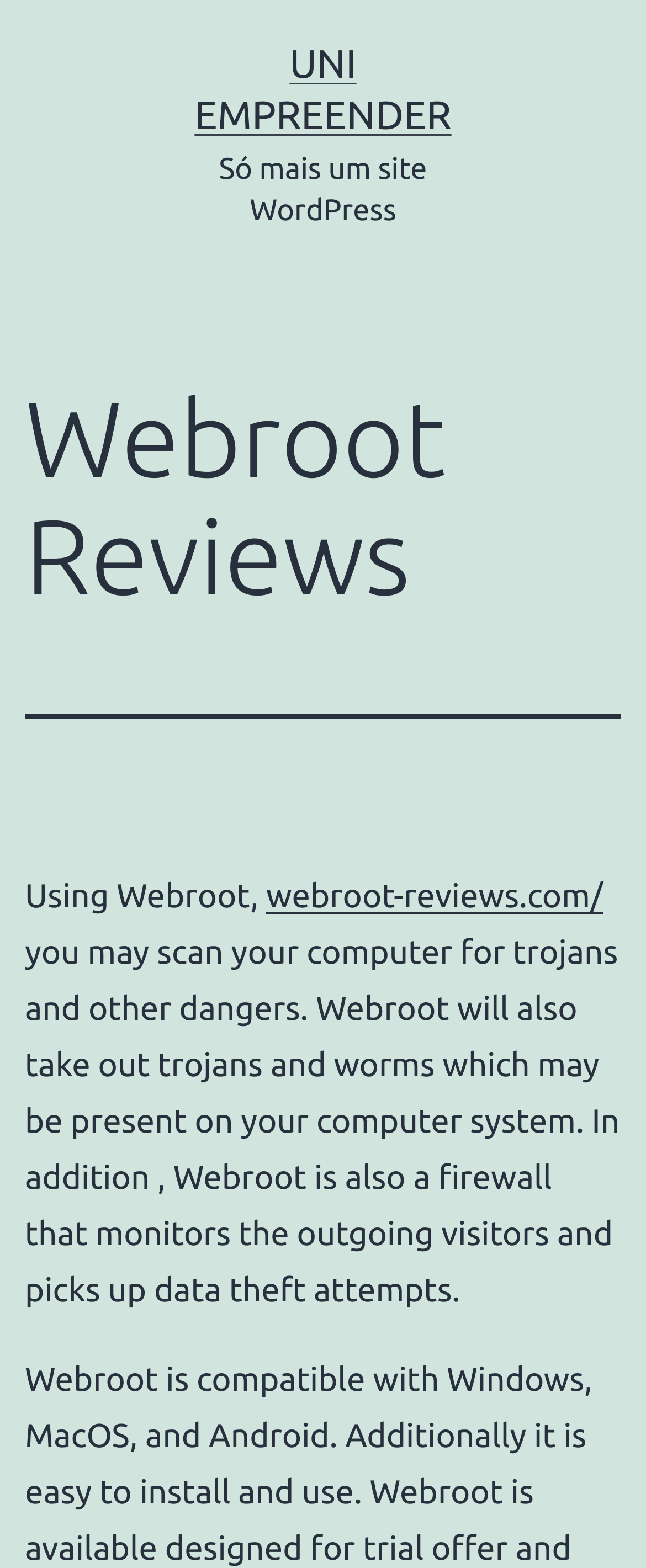What is the URL of the website being reviewed?
Look at the screenshot and respond with one word or a short phrase.

webroot-reviews.com/